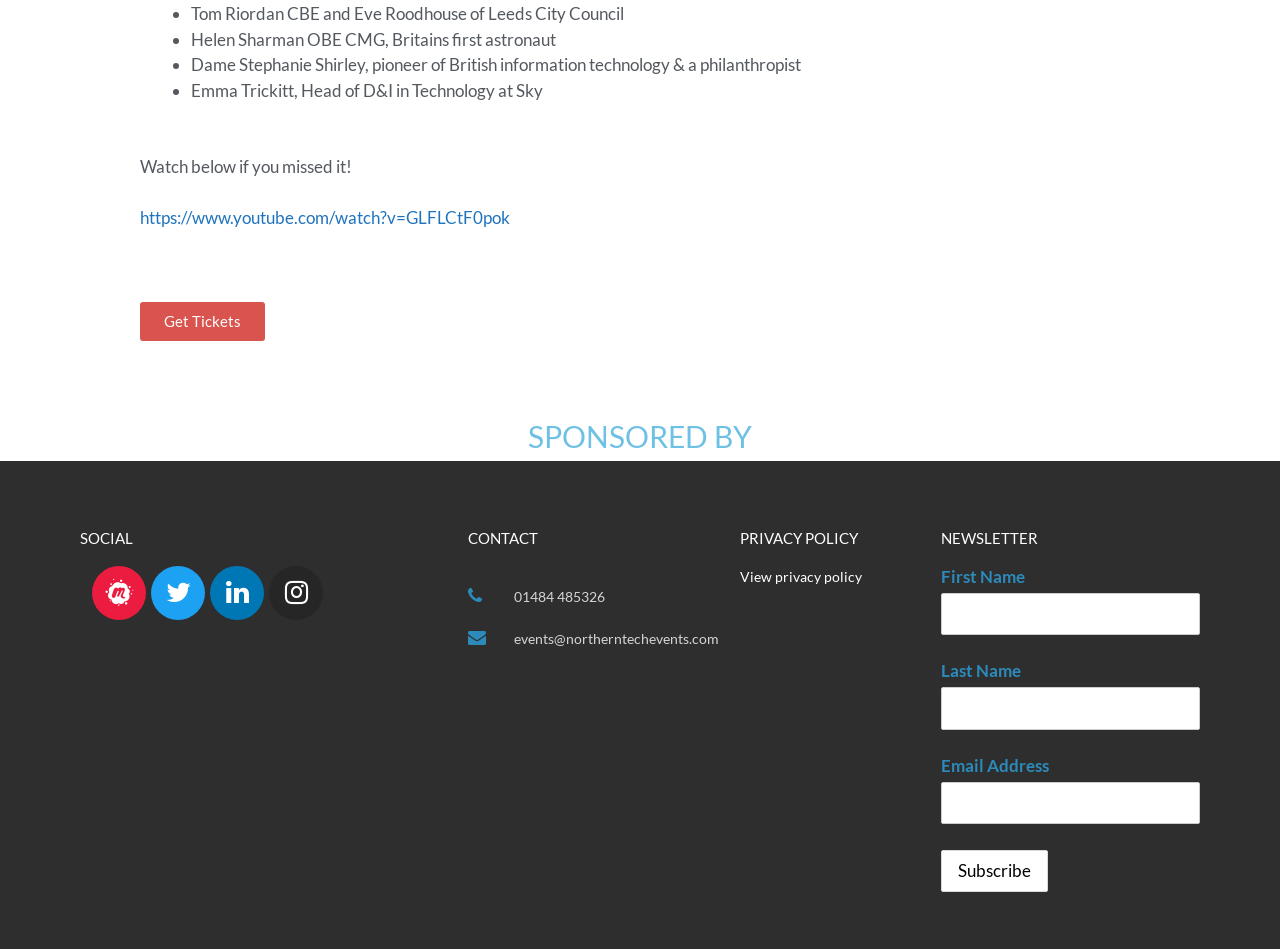Identify the bounding box coordinates of the element that should be clicked to fulfill this task: "Visit the Meetup page". The coordinates should be provided as four float numbers between 0 and 1, i.e., [left, top, right, bottom].

[0.072, 0.596, 0.114, 0.653]